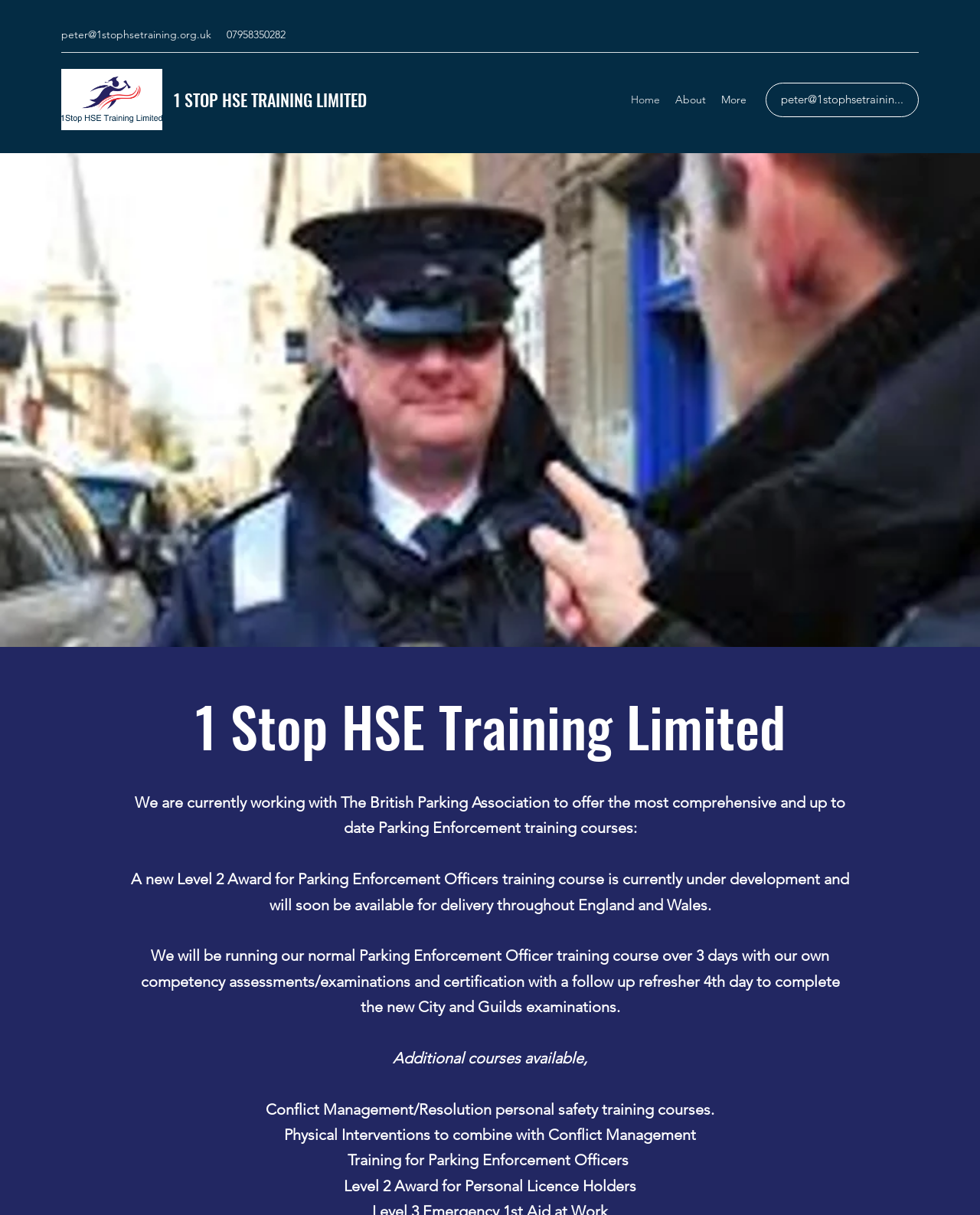Identify and provide the main heading of the webpage.

1 Stop HSE Training Limited